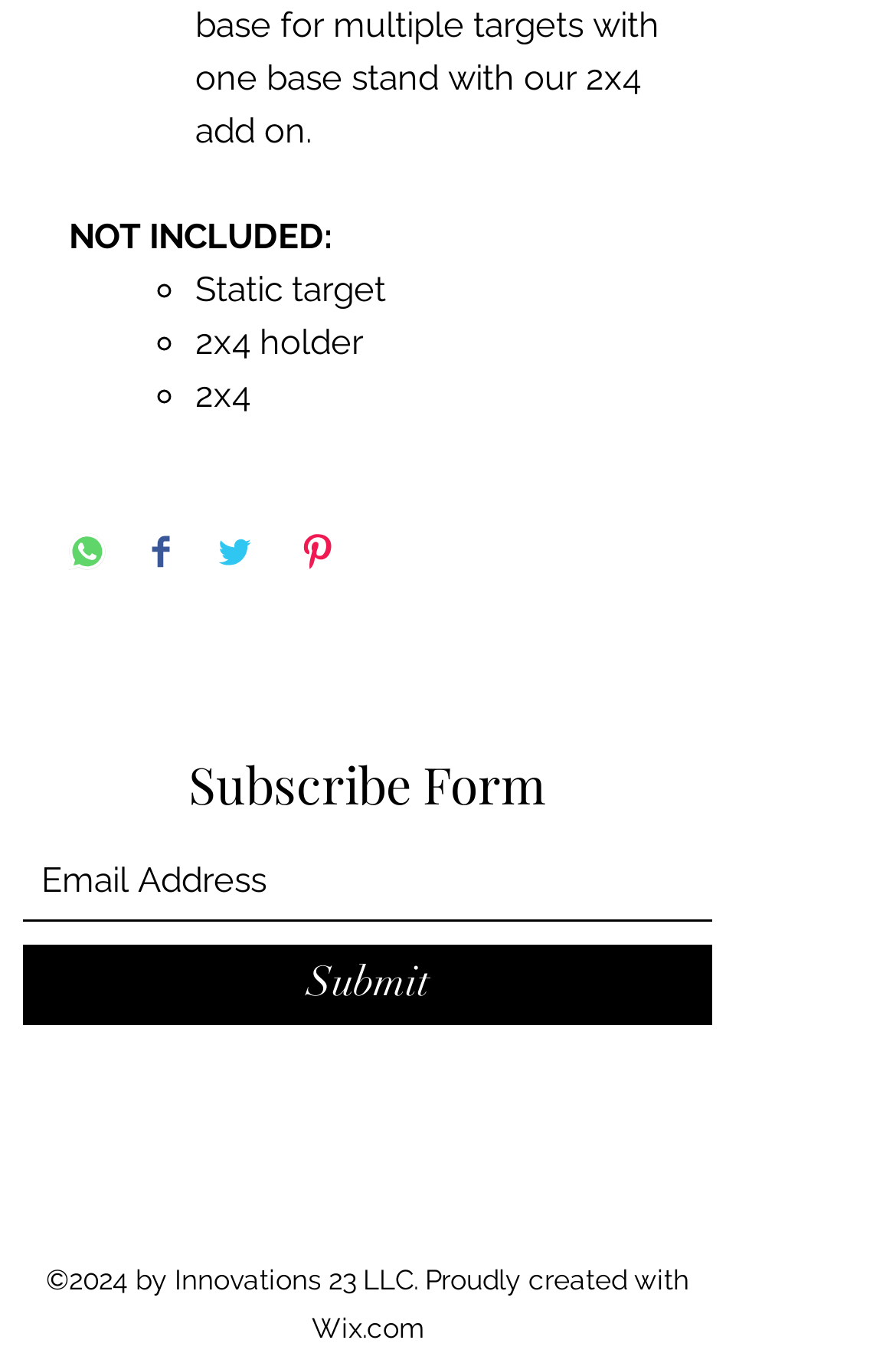Extract the bounding box coordinates of the UI element described: "aria-label="Instagram"". Provide the coordinates in the format [left, top, right, bottom] with values ranging from 0 to 1.

[0.423, 0.853, 0.474, 0.887]